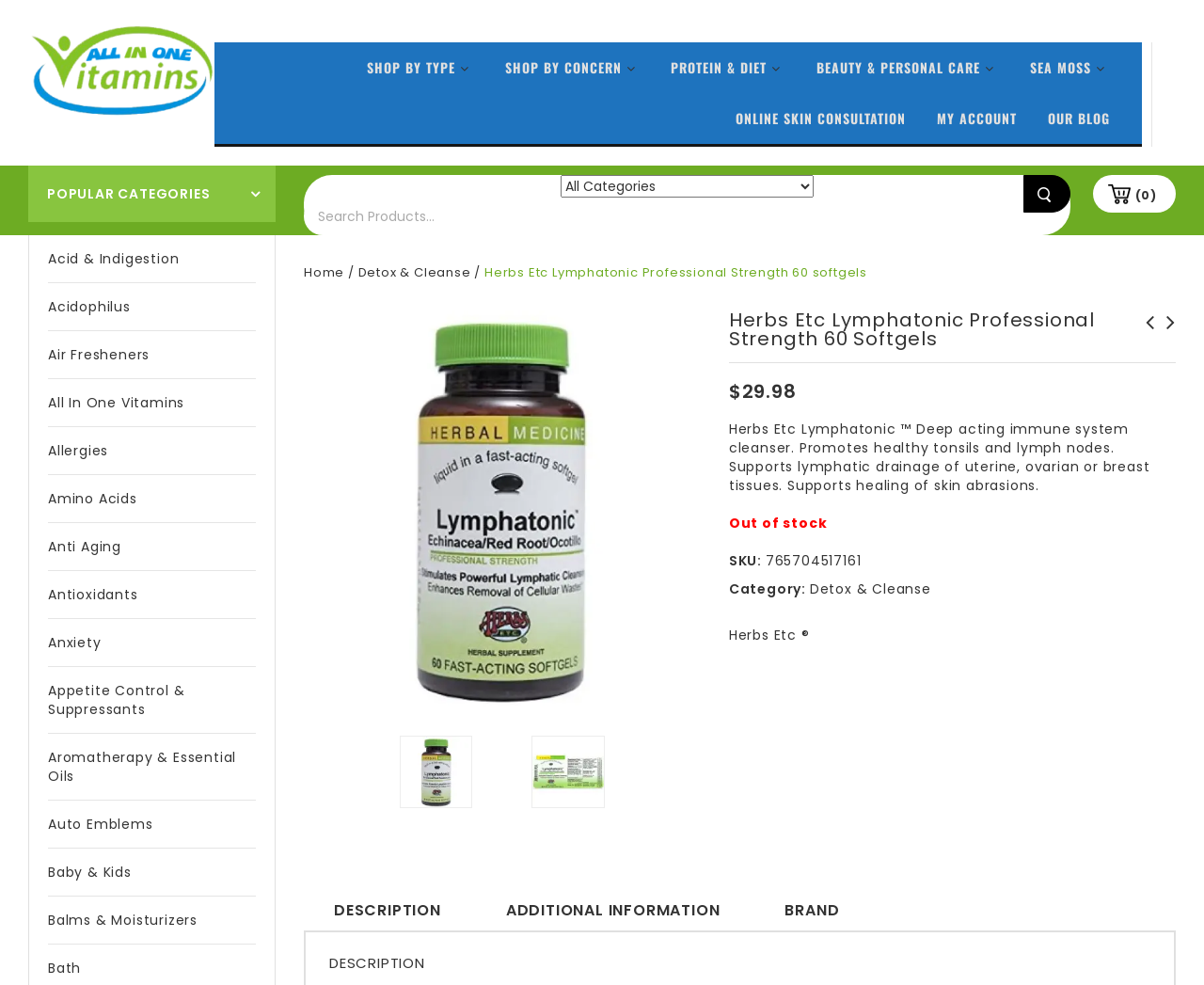Please identify the bounding box coordinates of the clickable area that will allow you to execute the instruction: "Select the 'DESCRIPTION' tab".

[0.252, 0.9, 0.391, 0.947]